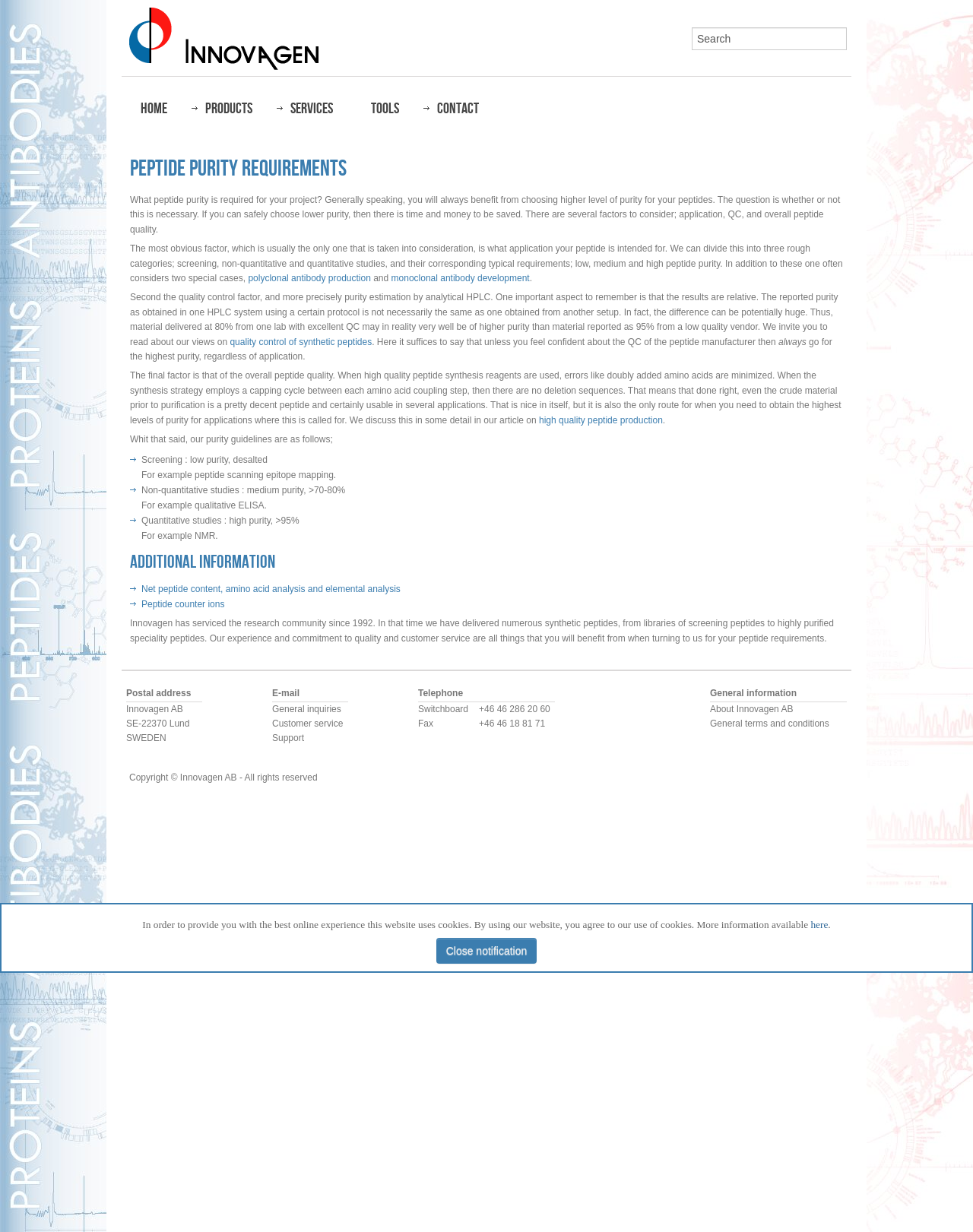What is the company name?
Look at the image and answer with only one word or phrase.

Innovagen AB